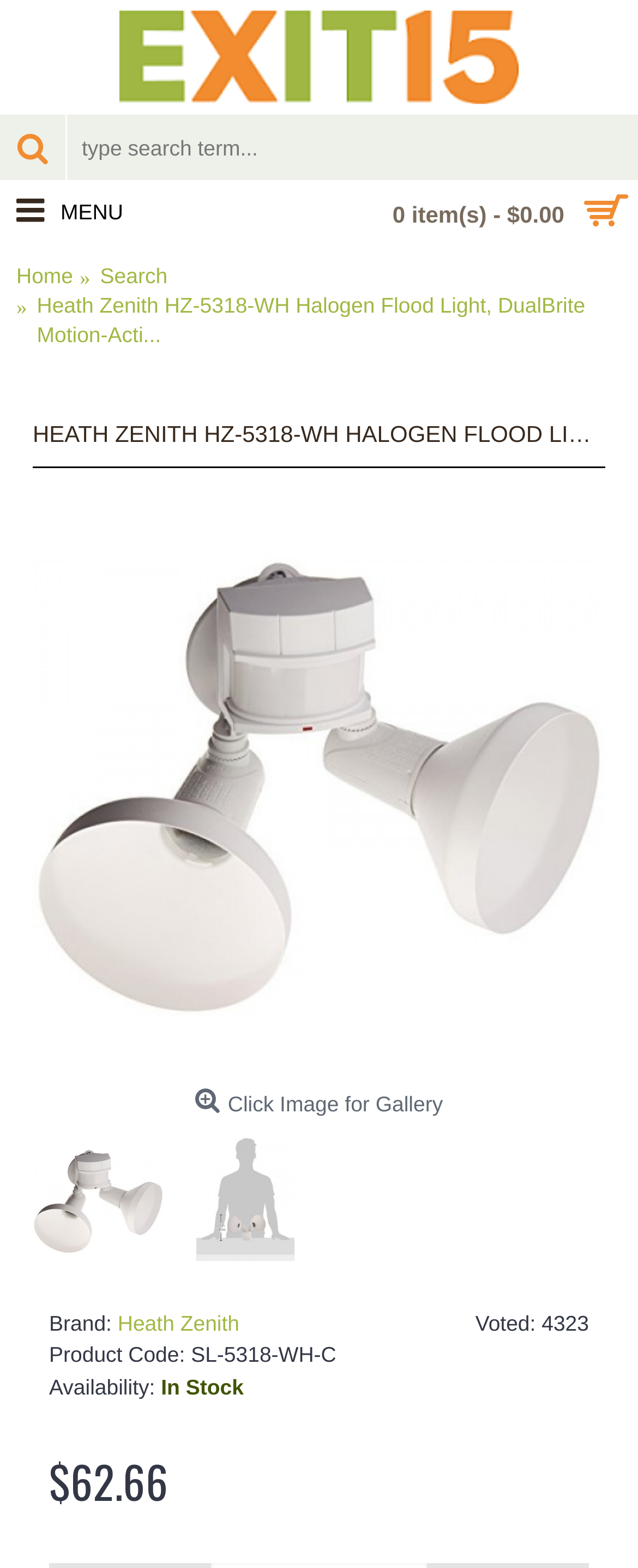Predict the bounding box coordinates of the area that should be clicked to accomplish the following instruction: "go to home page". The bounding box coordinates should consist of four float numbers between 0 and 1, i.e., [left, top, right, bottom].

[0.026, 0.167, 0.115, 0.186]